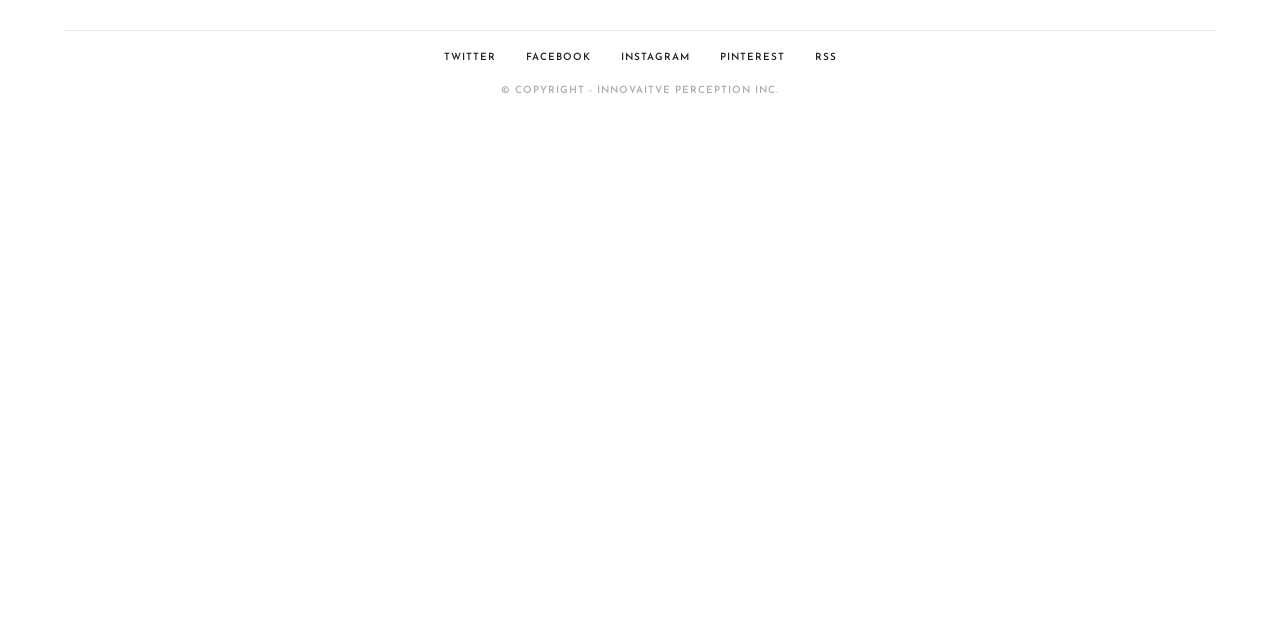Provide the bounding box coordinates of the HTML element this sentence describes: "Facebook".

[0.399, 0.082, 0.473, 0.099]